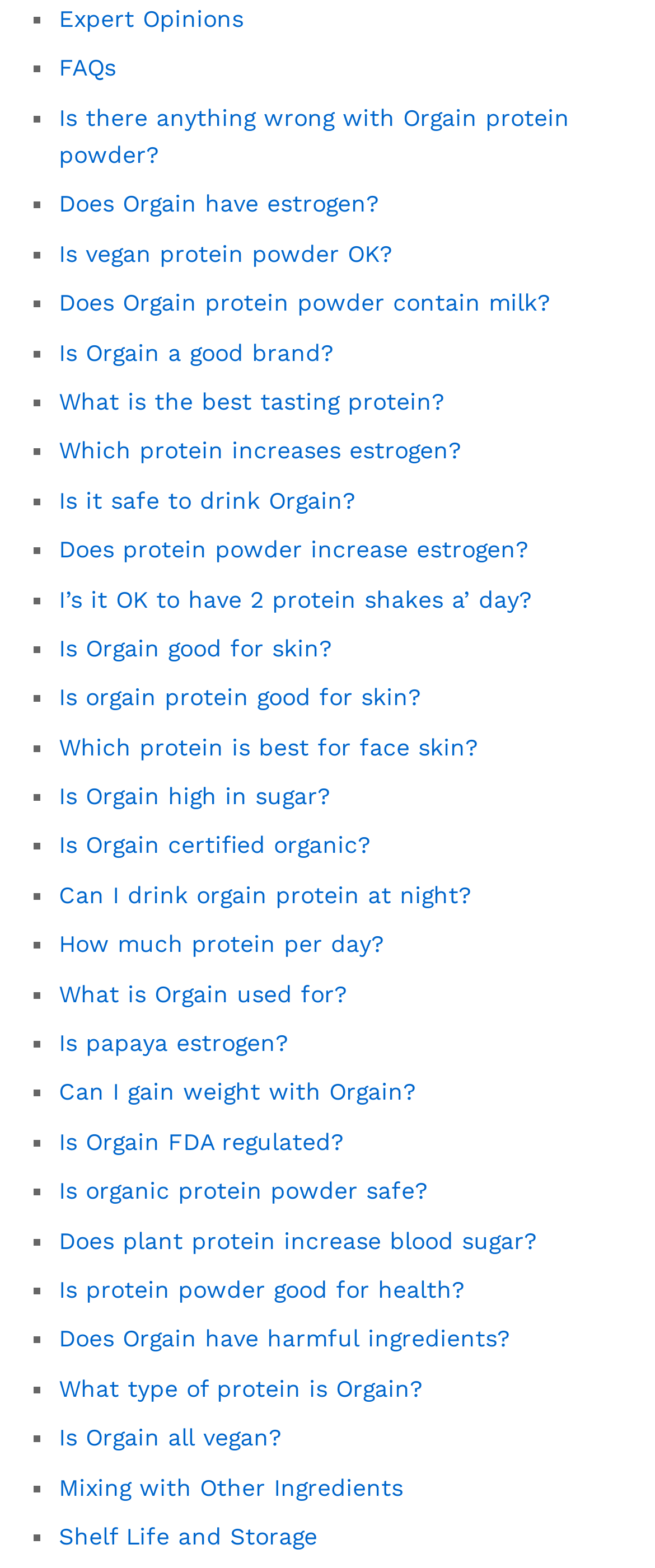Are there any links related to skin health?
Please elaborate on the answer to the question with detailed information.

Upon examining the links on the webpage, I found that there are several links related to skin health, such as 'Is Orgain good for skin?' and 'Which protein is best for face skin?', indicating that the webpage discusses the potential effects of Orgain protein powder on skin health.